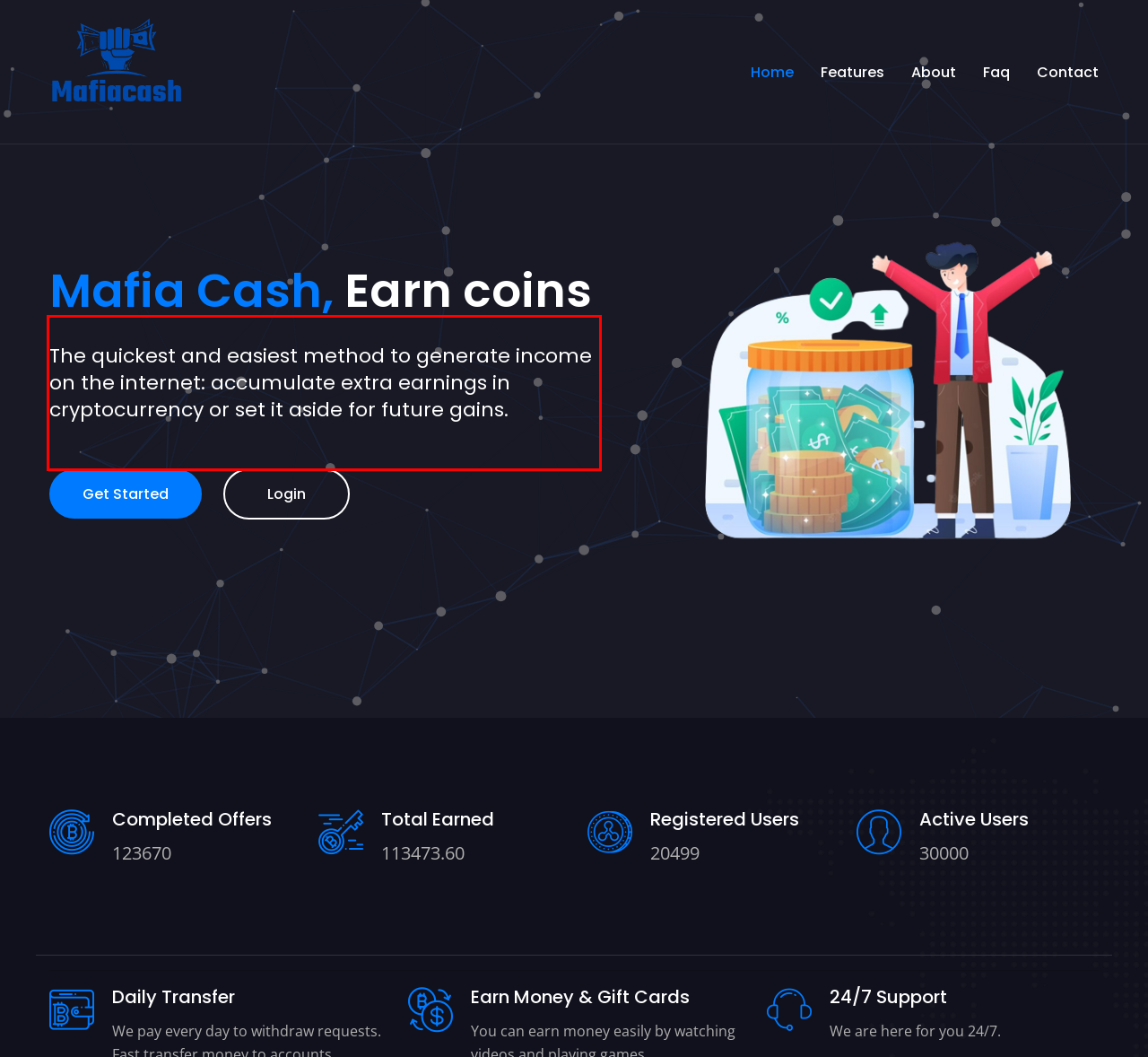With the provided screenshot of a webpage, locate the red bounding box and perform OCR to extract the text content inside it.

The quickest and easiest method to generate income on the internet: accumulate extra earnings in cryptocurrency or set it aside for future gains.